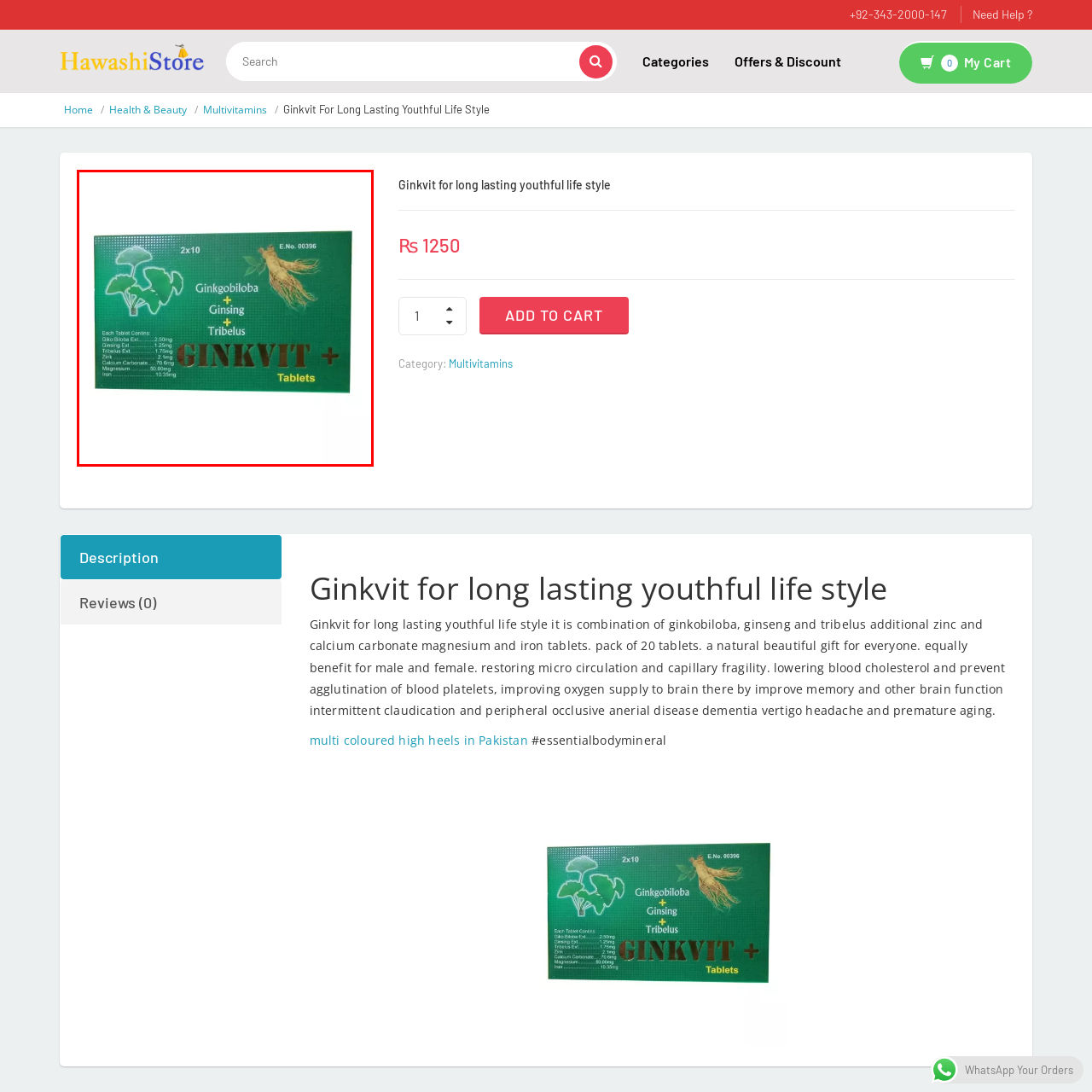How many tablets are in each strip?
Examine the image outlined by the red bounding box and answer the question with as much detail as possible.

The packaging label indicates '2x10', which implies that there are two strips, each containing 10 tablets. This information is important for consumers to know how many servings they are getting in each pack.